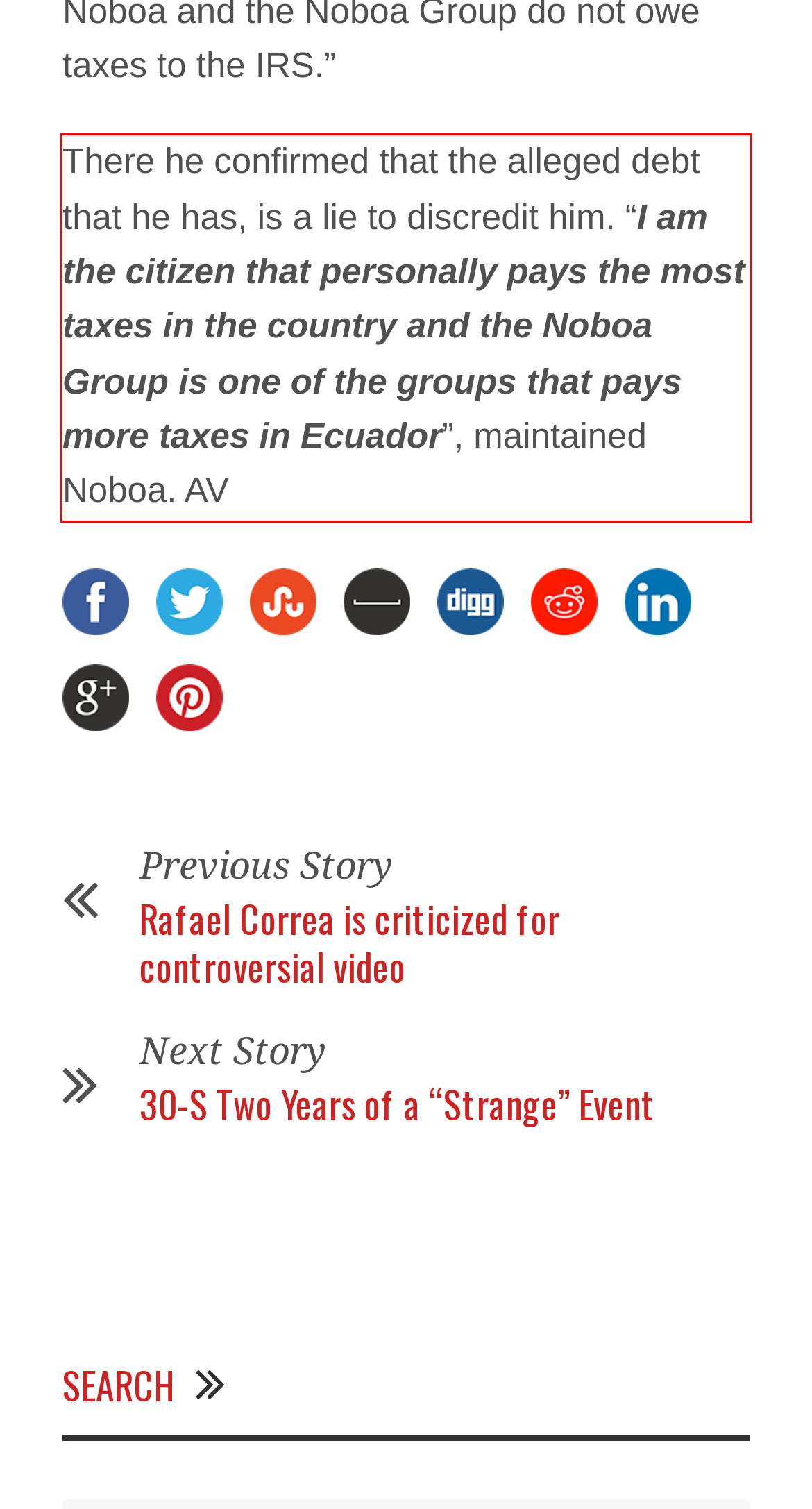Given a screenshot of a webpage with a red bounding box, extract the text content from the UI element inside the red bounding box.

There he confirmed that the alleged debt that he has, is a lie to discredit him. “I am the citizen that personally pays the most taxes in the country and the Noboa Group is one of the groups that pays more taxes in Ecuador”, maintained Noboa. AV